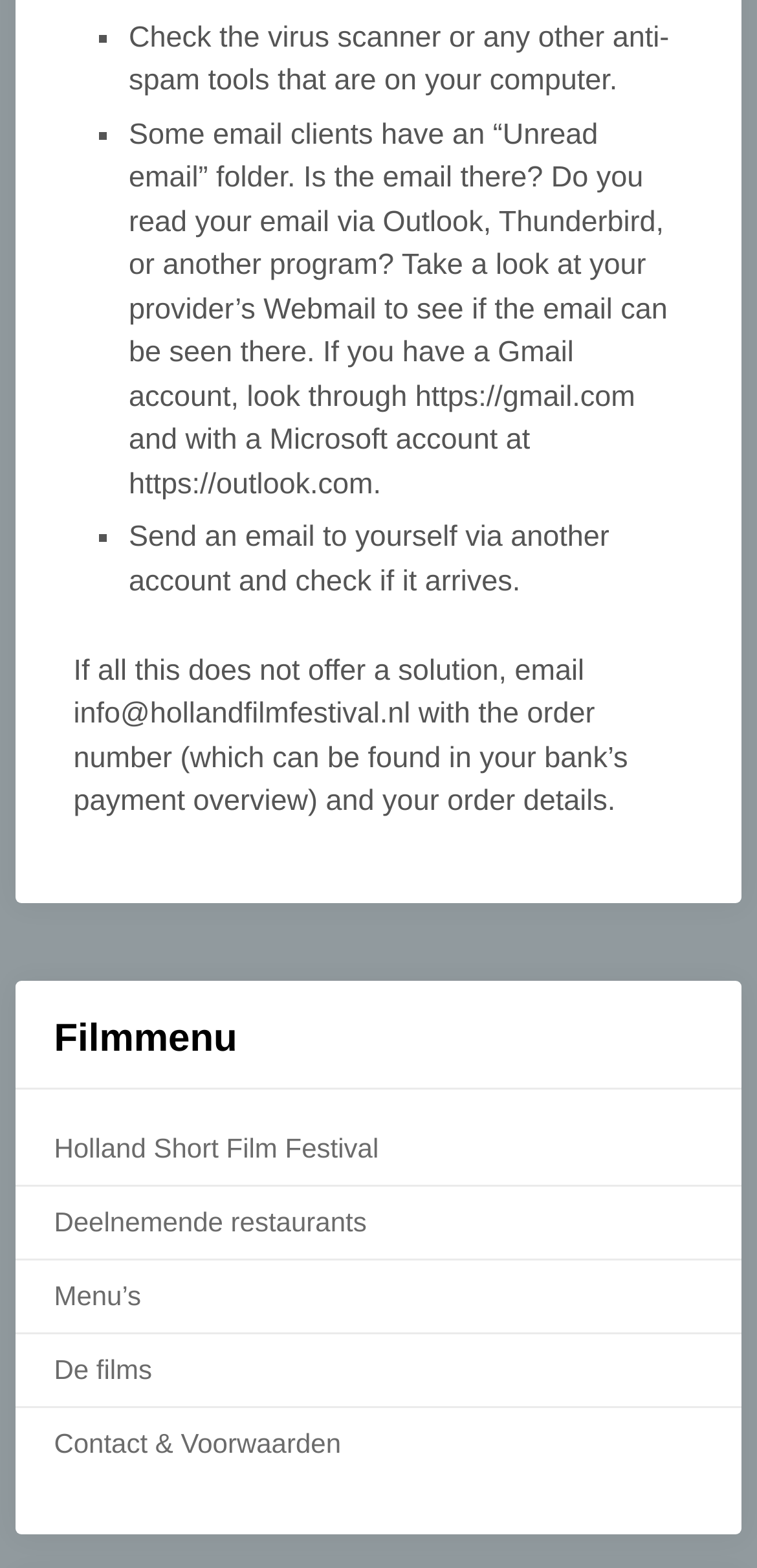Review the image closely and give a comprehensive answer to the question: What to do if email is not received?

The webpage provides a solution to check the virus scanner or any other anti-spam tools that are on the computer, and also suggests checking email clients such as Outlook, Thunderbird, or Webmail to see if the email can be seen there.